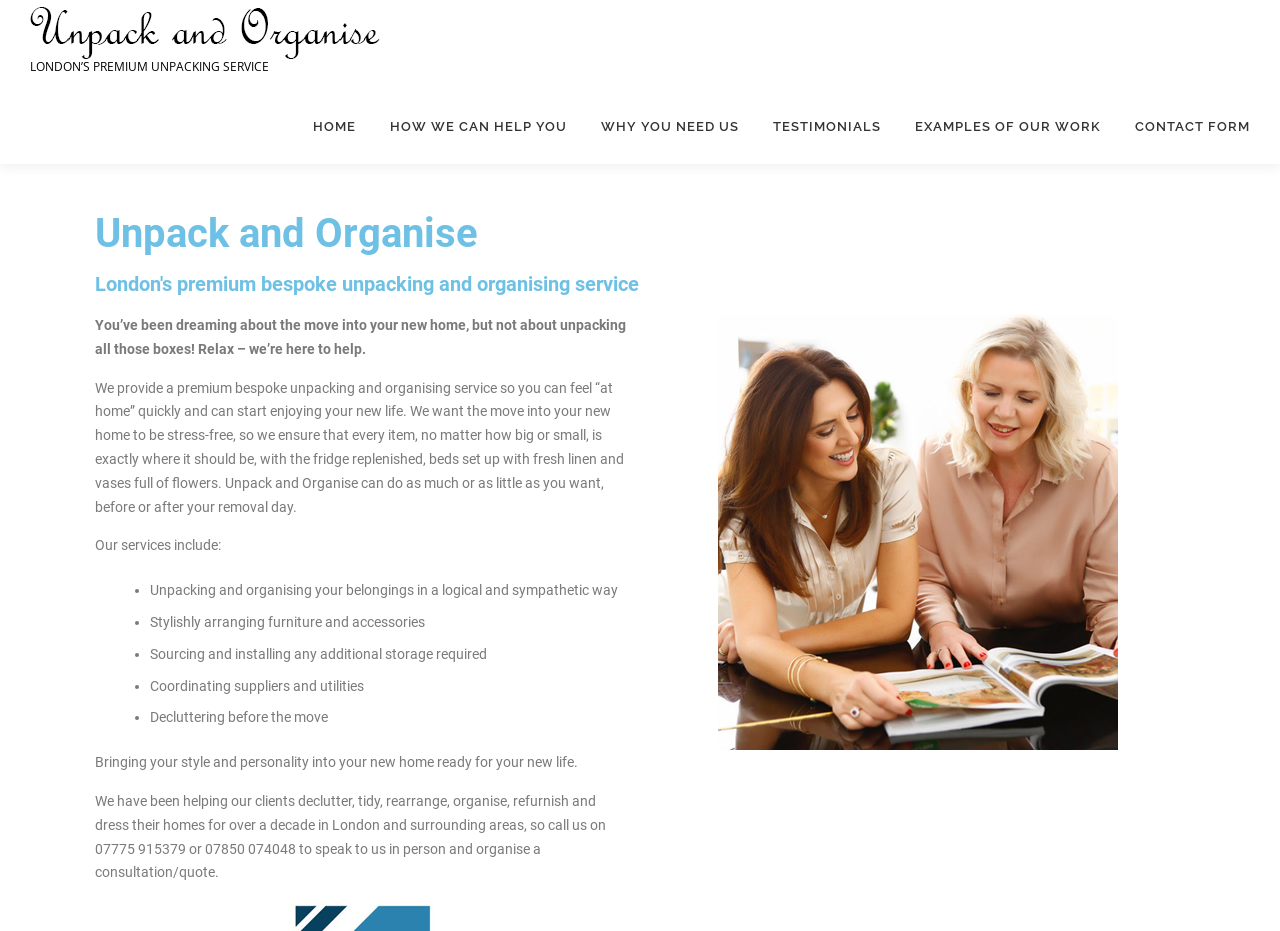From the image, can you give a detailed response to the question below:
What is the goal of the company's service?

The company's service aims to help clients feel 'at home' quickly and start enjoying their new life, as stated on the webpage, by providing a premium bespoke unpacking and organising service.